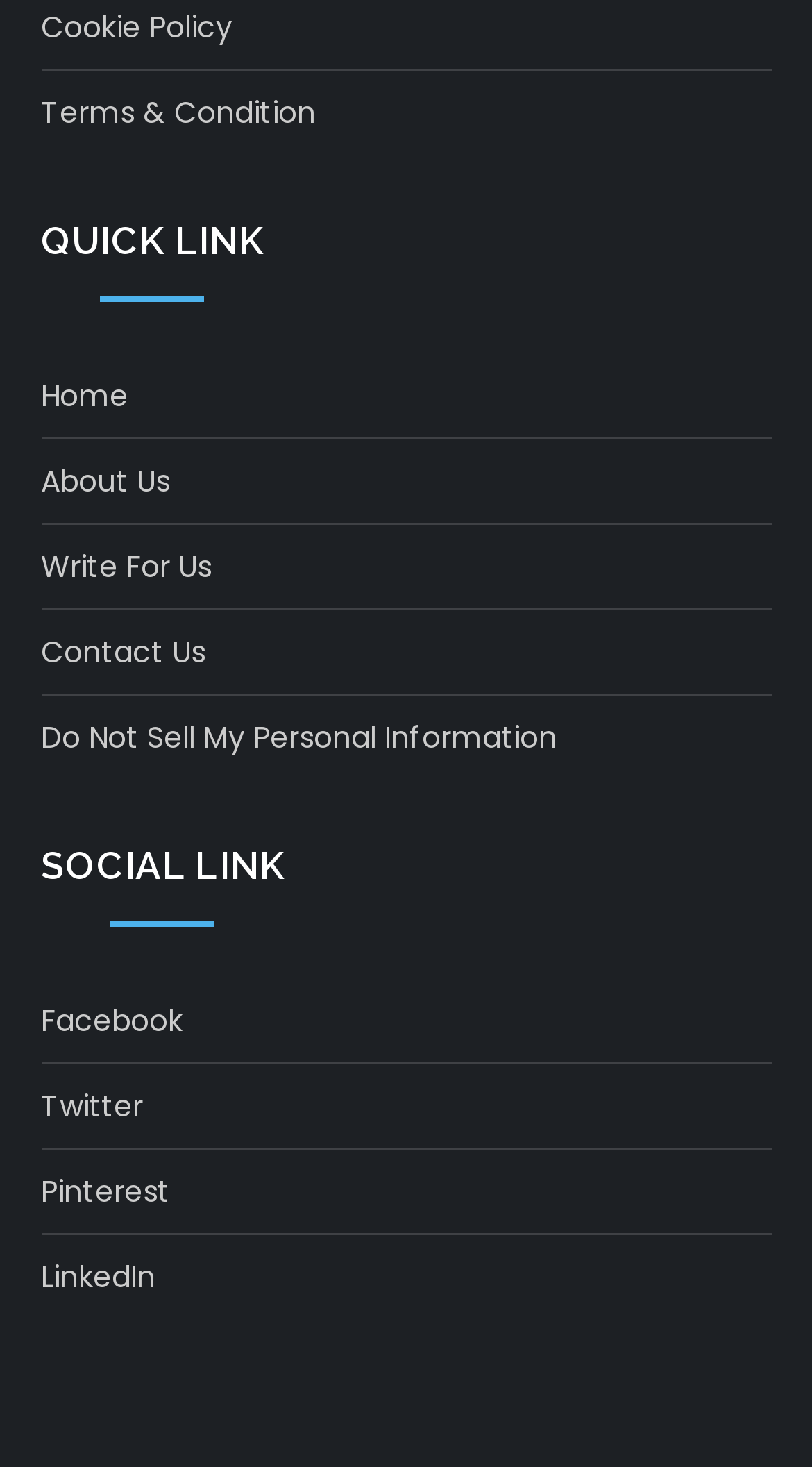How many social links are available?
Using the image, give a concise answer in the form of a single word or short phrase.

4